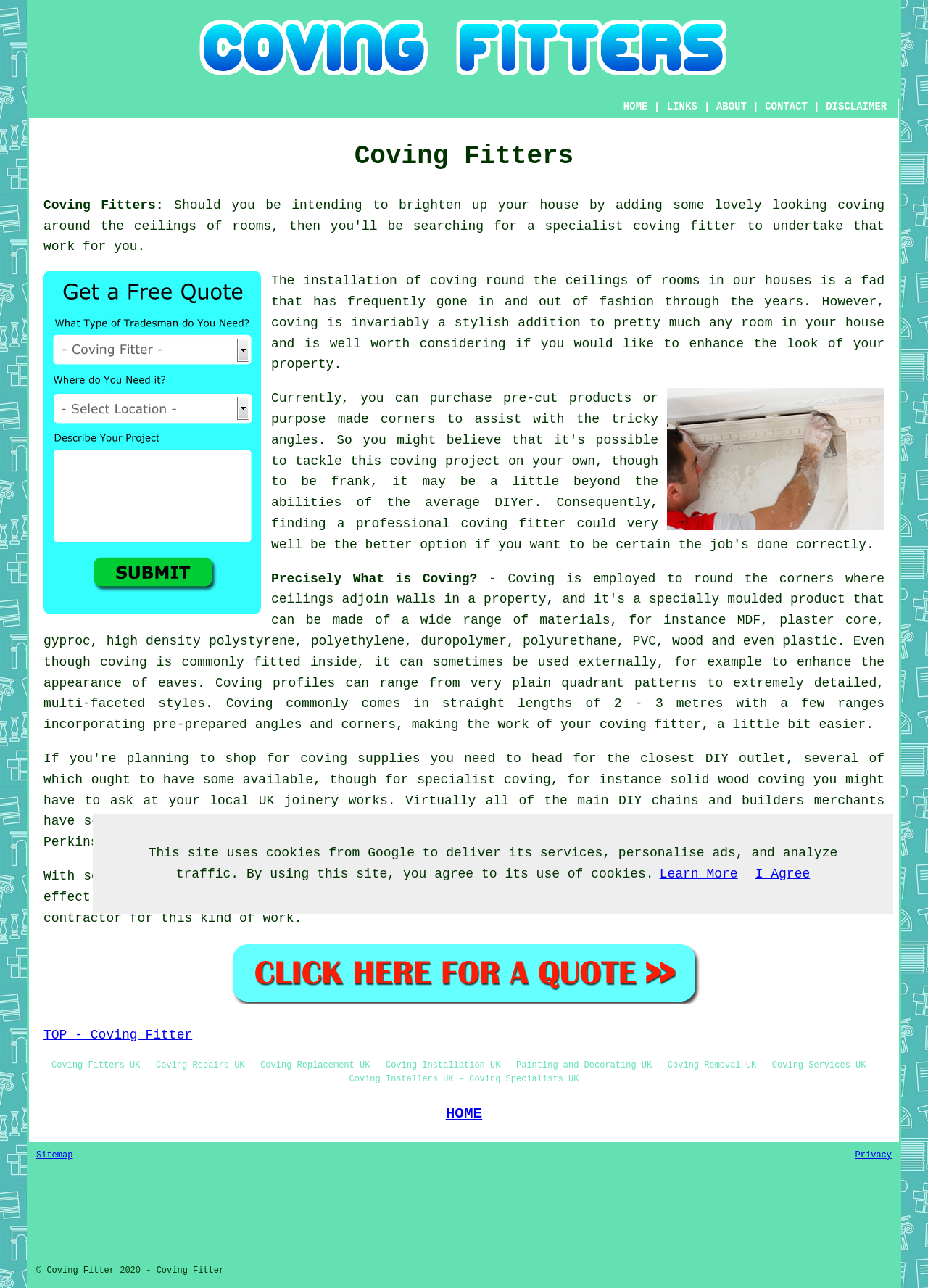Locate the bounding box coordinates of the area you need to click to fulfill this instruction: 'Click on the 'CONTACT' link'. The coordinates must be in the form of four float numbers ranging from 0 to 1: [left, top, right, bottom].

[0.824, 0.078, 0.87, 0.087]